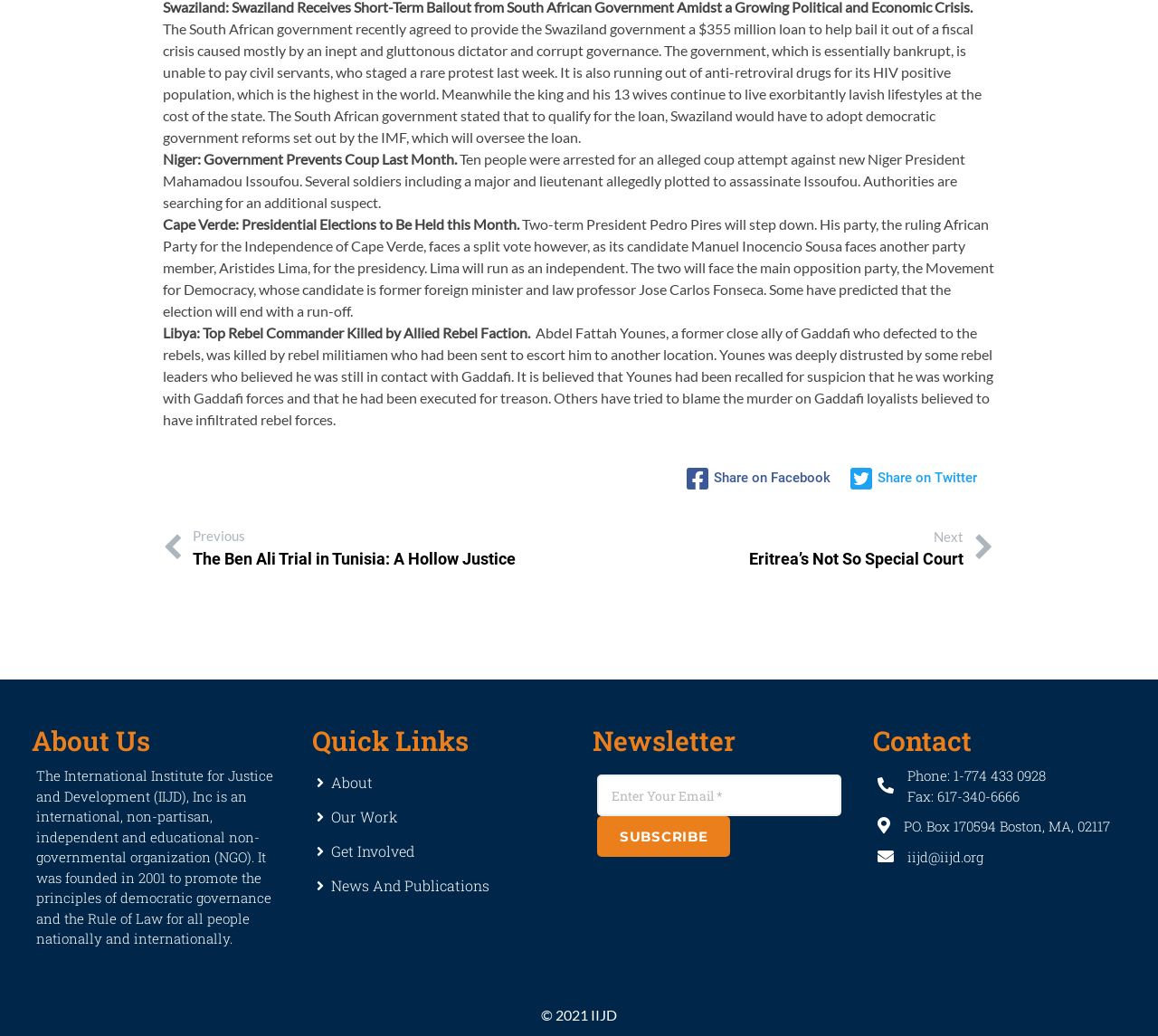Determine the bounding box coordinates of the clickable element to complete this instruction: "View map and directions". Provide the coordinates in the format of four float numbers between 0 and 1, [left, top, right, bottom].

None